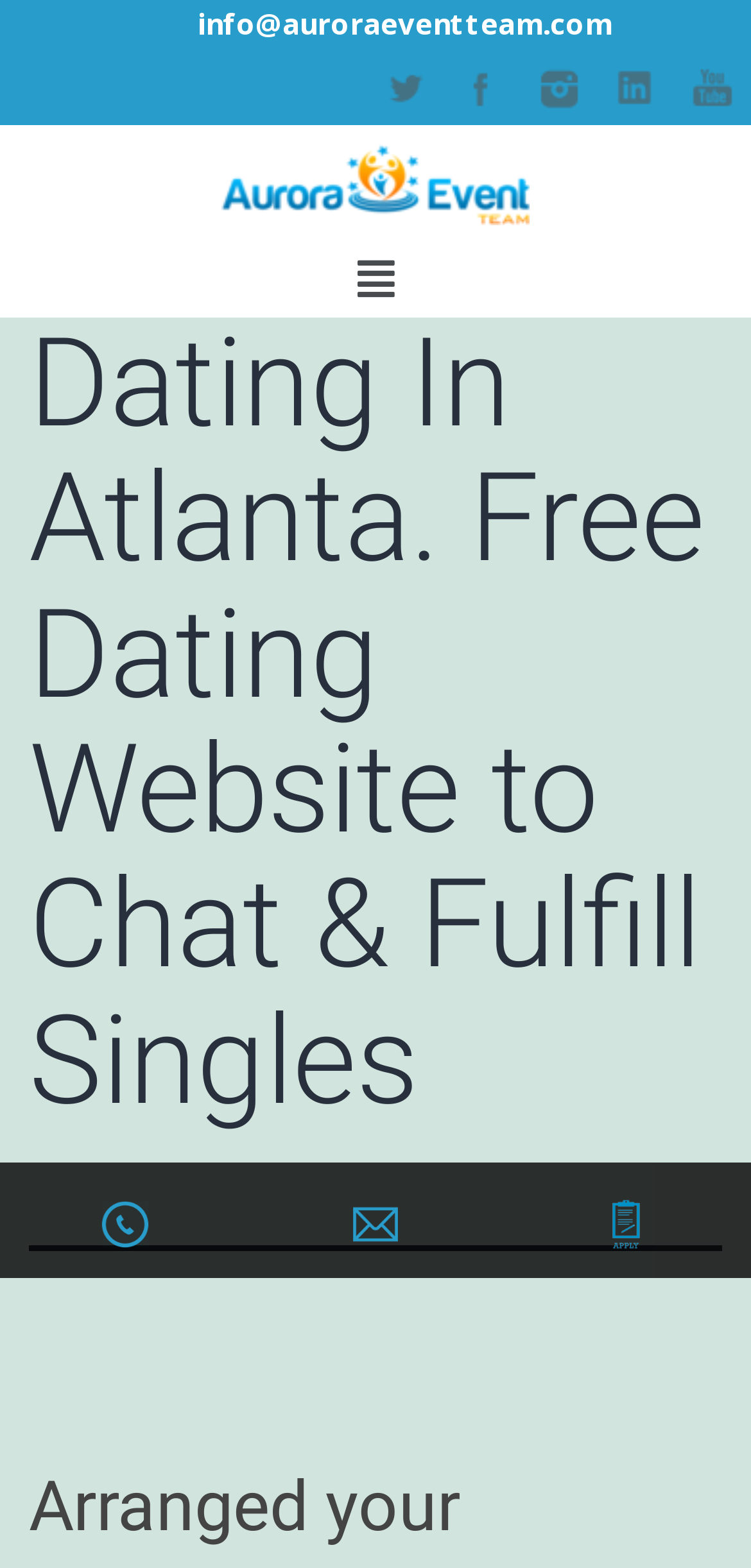What is the position of the logo on the webpage?
Please provide a detailed and thorough answer to the question.

I analyzed the bounding box coordinates of the logo image and found that its y1 and y2 values are 0.091 and 0.143, respectively, which indicates that it is located at the top of the webpage. Additionally, its x1 and x2 values are 0.295 and 0.705, respectively, which suggests that it is positioned towards the left side of the webpage.